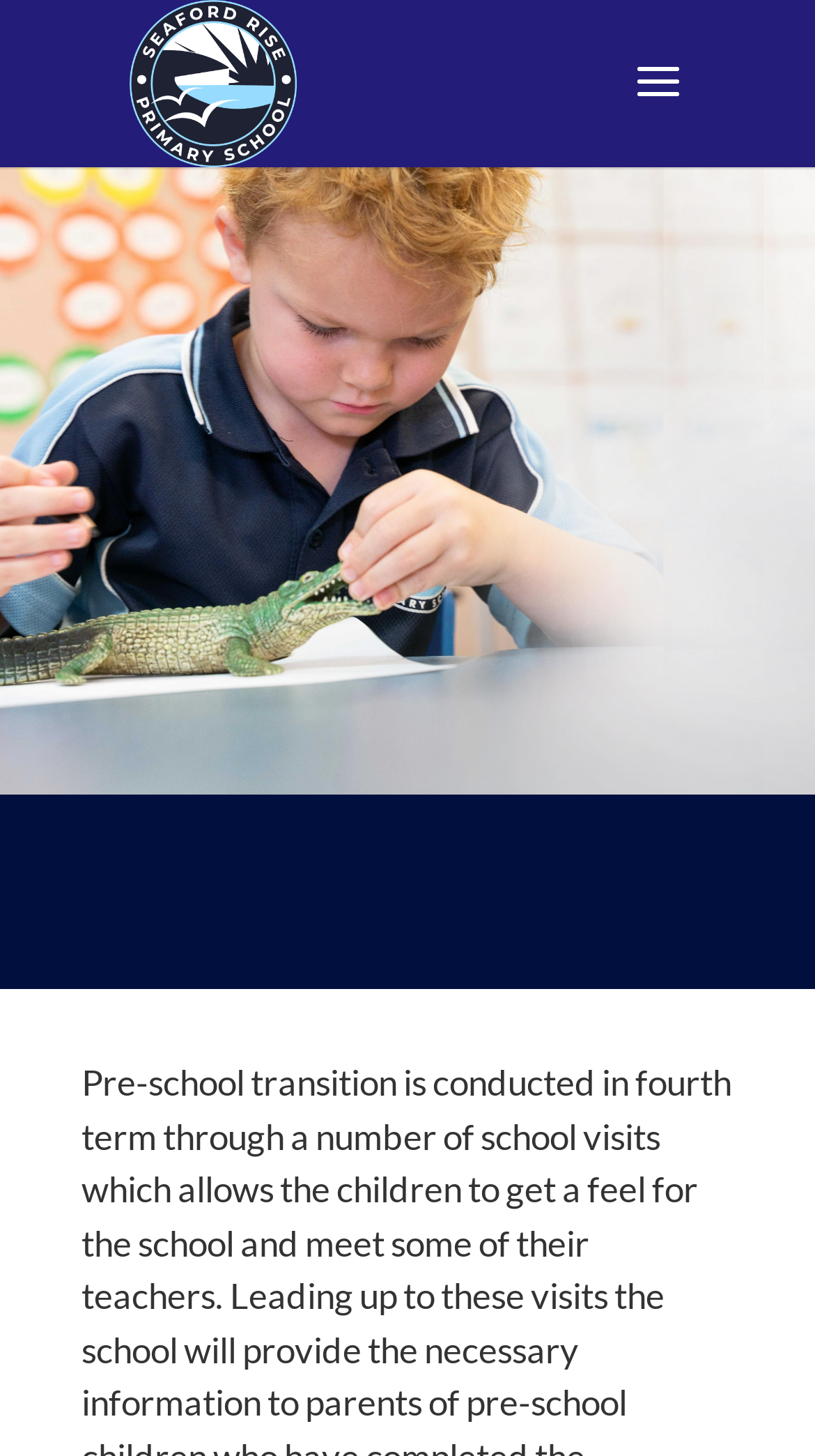Please determine the bounding box coordinates, formatted as (top-left x, top-left y, bottom-right x, bottom-right y), with all values as floating point numbers between 0 and 1. Identify the bounding box of the region described as: alt="Seaford Rise Primary School"

[0.159, 0.039, 0.364, 0.069]